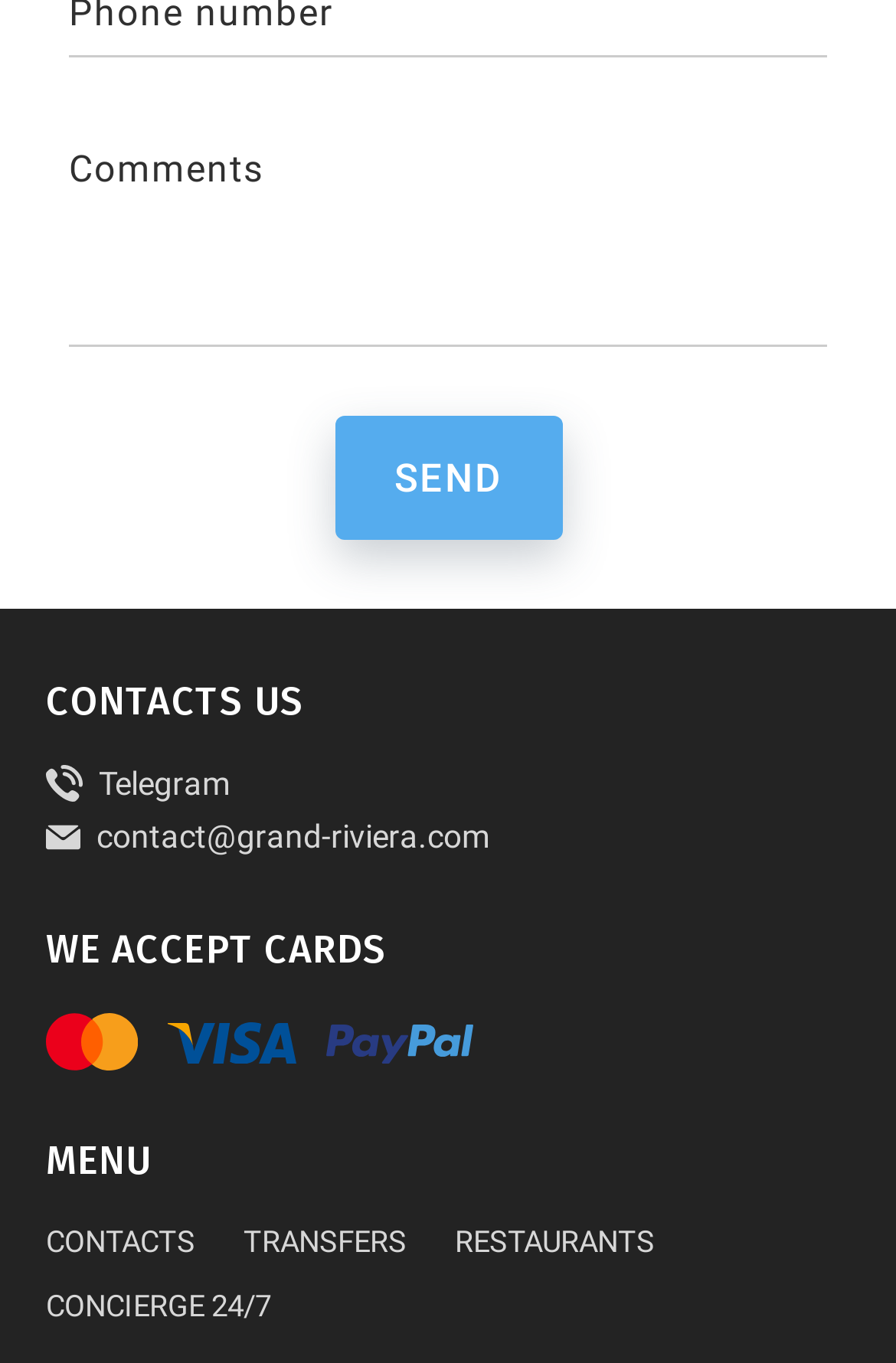Please determine the bounding box coordinates of the element's region to click for the following instruction: "click the SEND button".

[0.373, 0.305, 0.627, 0.396]